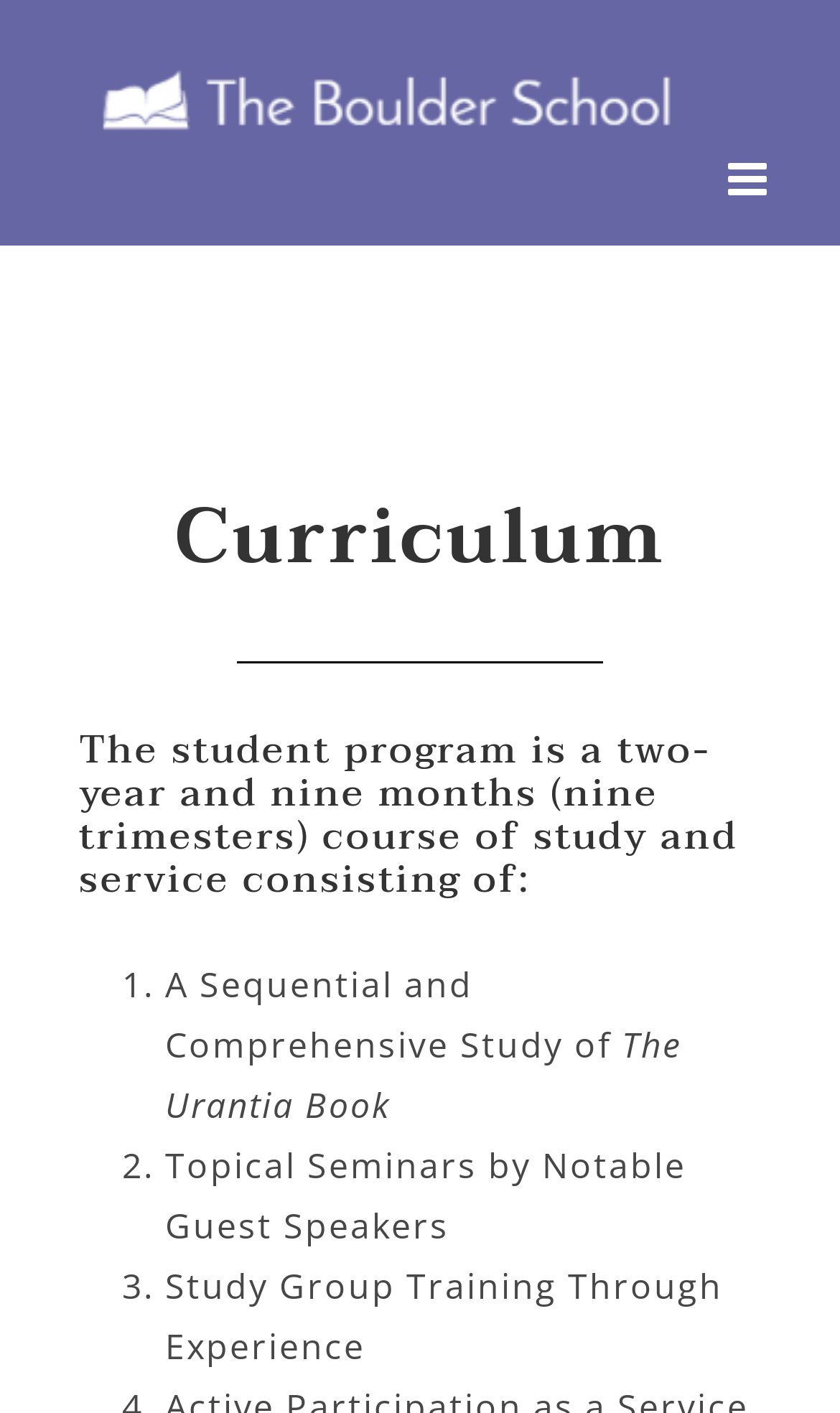How many list markers are present in the curriculum description?
Using the details from the image, give an elaborate explanation to answer the question.

The list markers are '1.', '2.', and '3.' which are present in the curriculum description, indicating three points in the description.